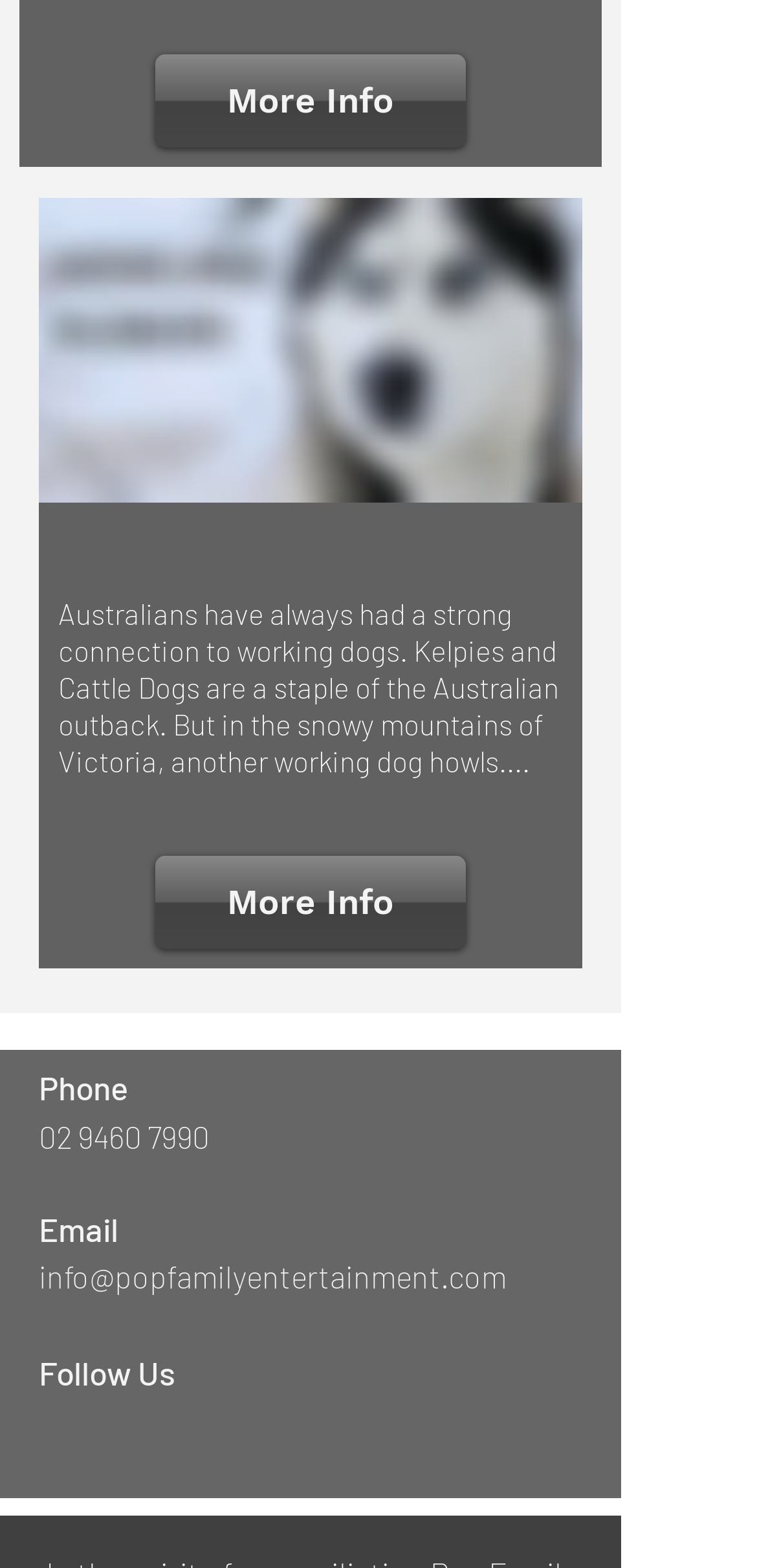Kindly determine the bounding box coordinates for the area that needs to be clicked to execute this instruction: "Follow on 'Facebook'".

[0.051, 0.901, 0.141, 0.944]